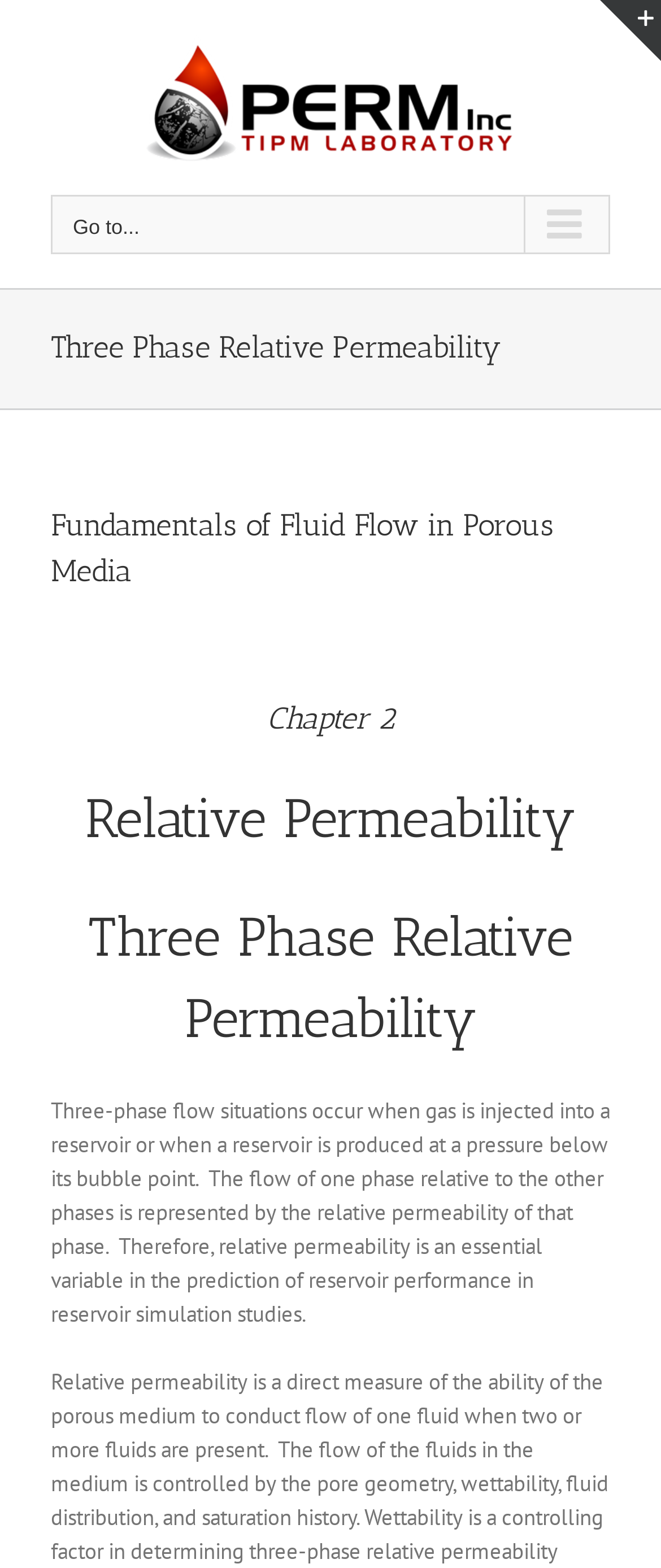What is represented by the relative permeability of a phase?
Provide a comprehensive and detailed answer to the question.

The text on the webpage states that 'the flow of one phase relative to the other phases is represented by the relative permeability of that phase.' This means that relative permeability represents the flow of one phase in relation to the other phases.